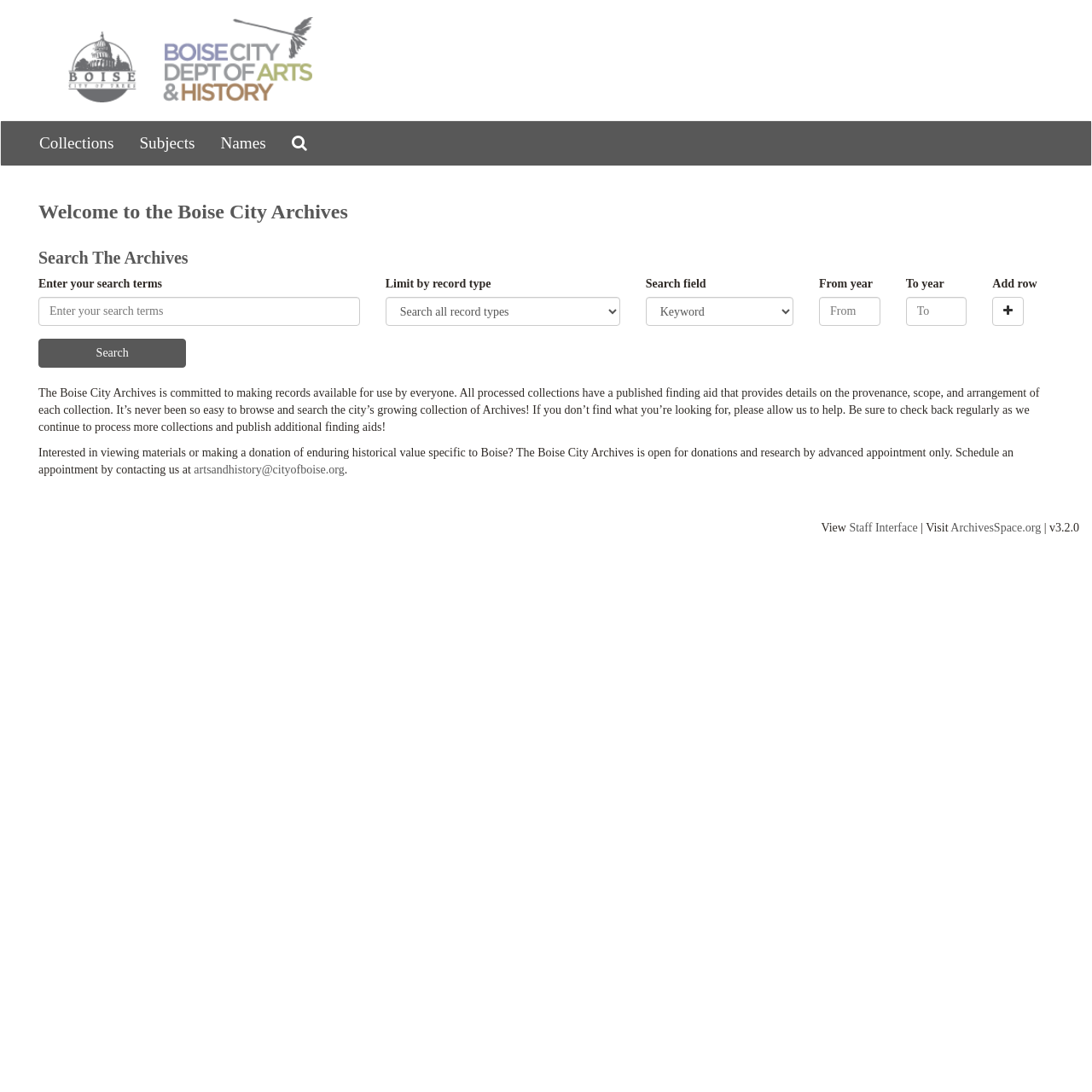Identify the bounding box coordinates of the element to click to follow this instruction: 'Search The Archives'. Ensure the coordinates are four float values between 0 and 1, provided as [left, top, right, bottom].

[0.035, 0.228, 0.965, 0.337]